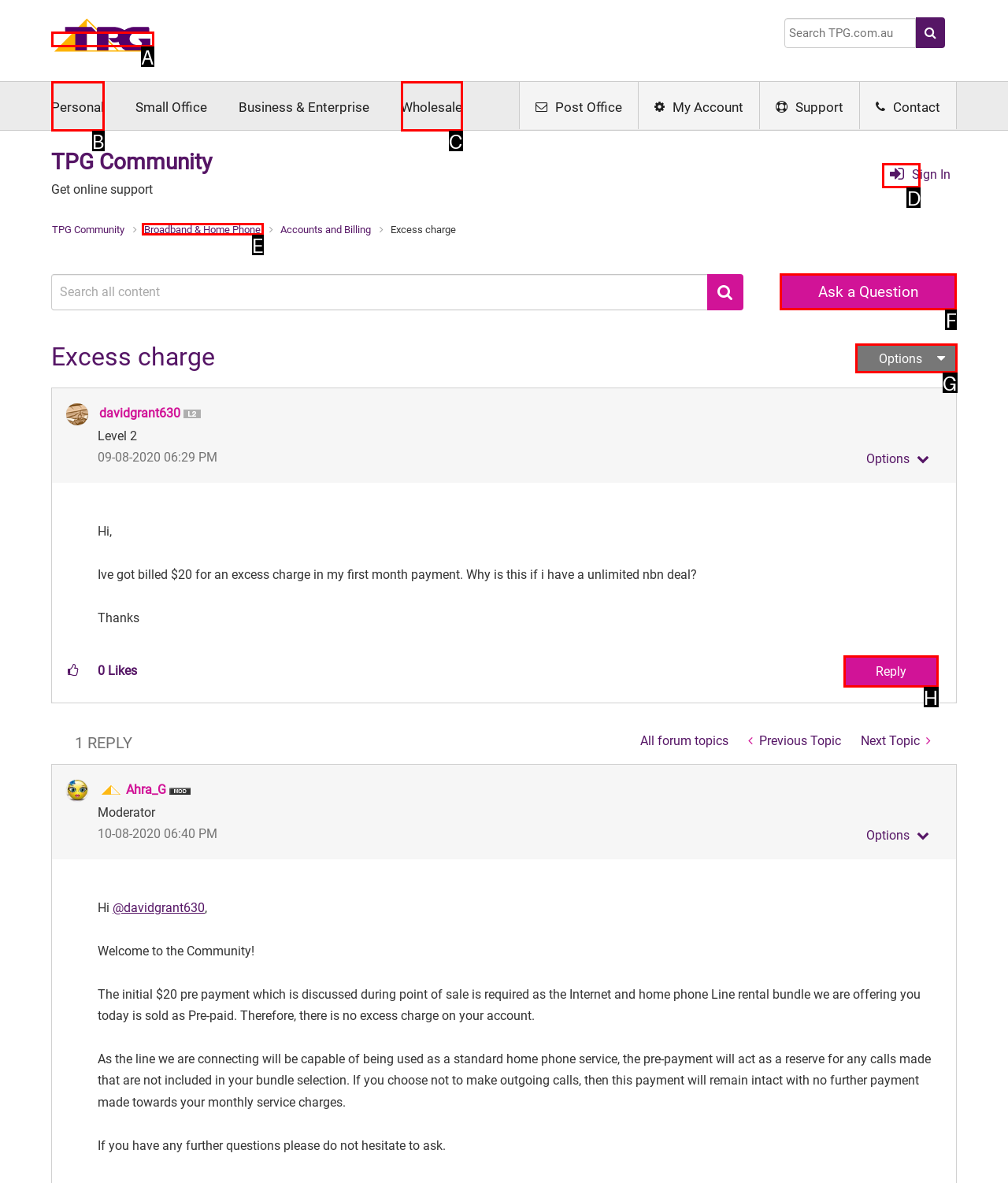For the task: Sign in, tell me the letter of the option you should click. Answer with the letter alone.

D